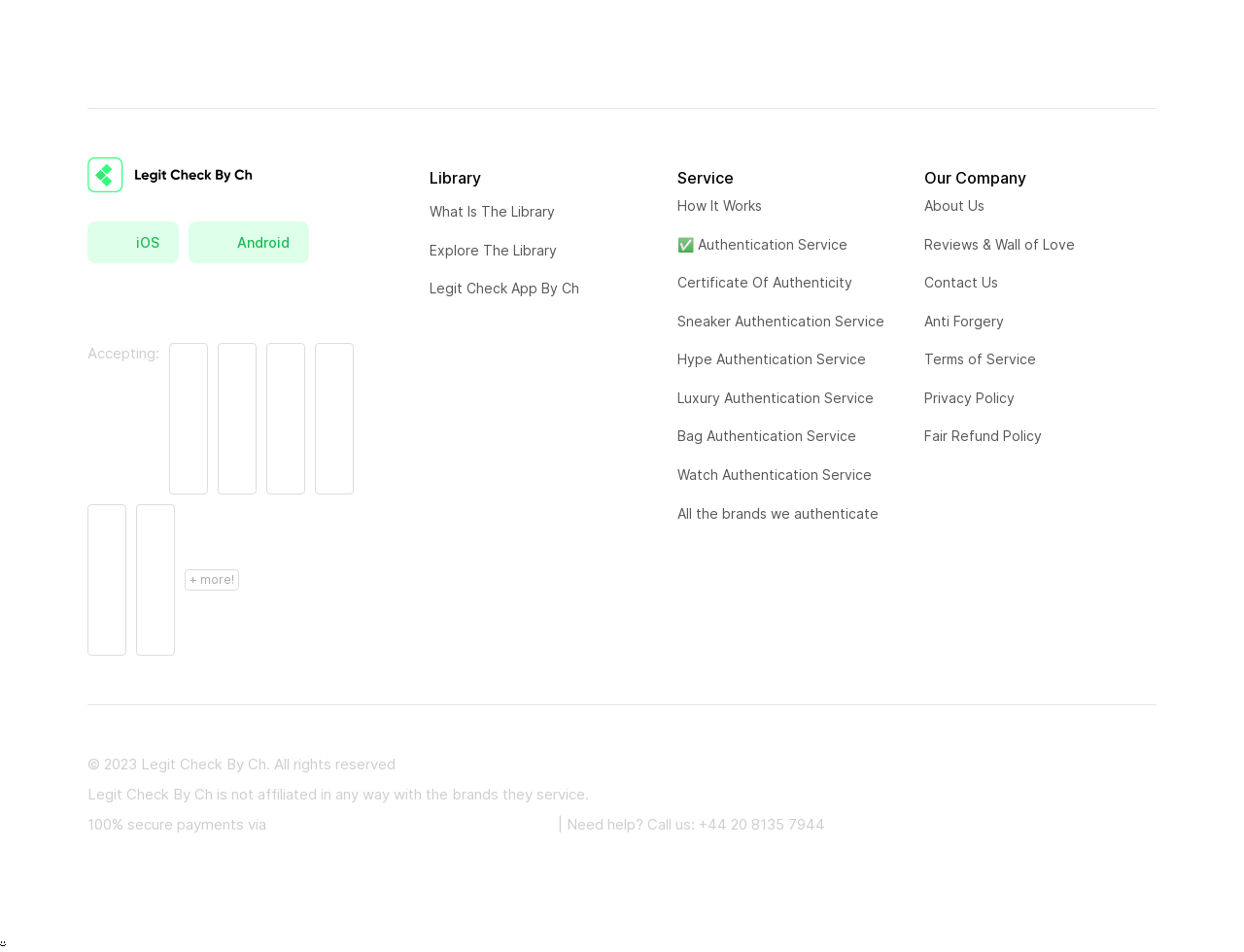Refer to the screenshot and answer the following question in detail:
What is the purpose of the 'Service' section?

I inferred the purpose of the 'Service' section by looking at the links provided under it, such as 'How It Works', 'Authentication Service', and 'Certificate Of Authenticity', which suggest that this section is related to authentication services offered by the company.